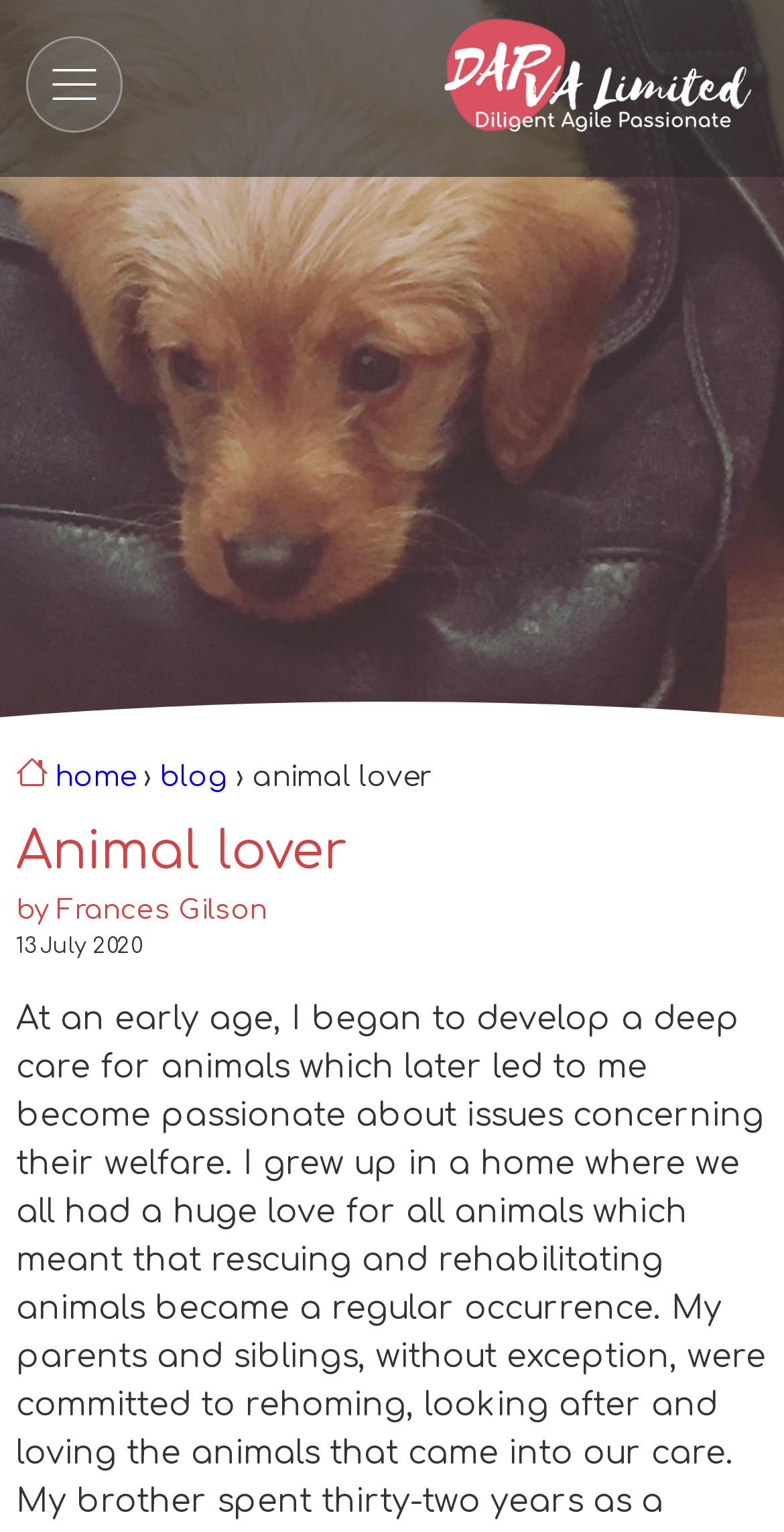Please provide the bounding box coordinates for the UI element as described: "Home". The coordinates must be four floats between 0 and 1, represented as [left, top, right, bottom].

[0.07, 0.497, 0.172, 0.517]